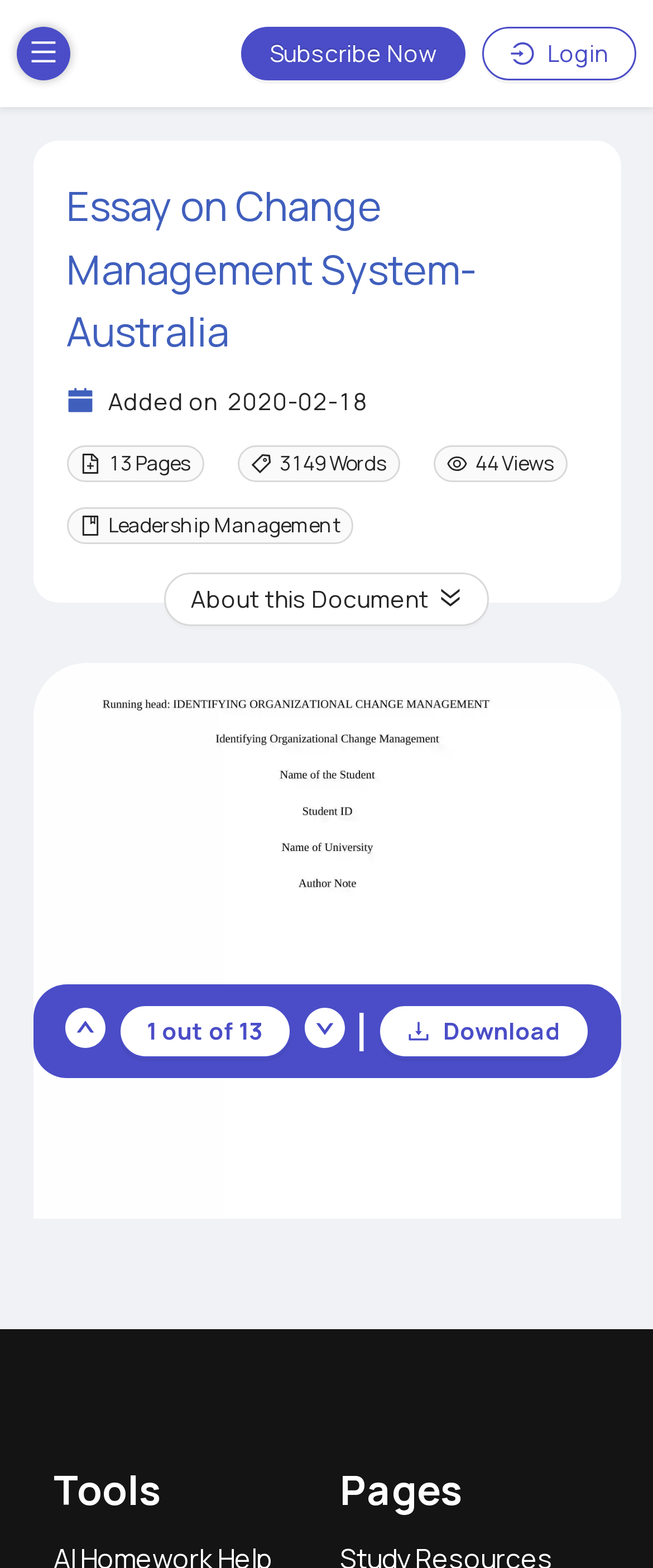Identify the bounding box coordinates for the UI element described as: "Tools". The coordinates should be provided as four floats between 0 and 1: [left, top, right, bottom].

[0.082, 0.932, 0.246, 0.968]